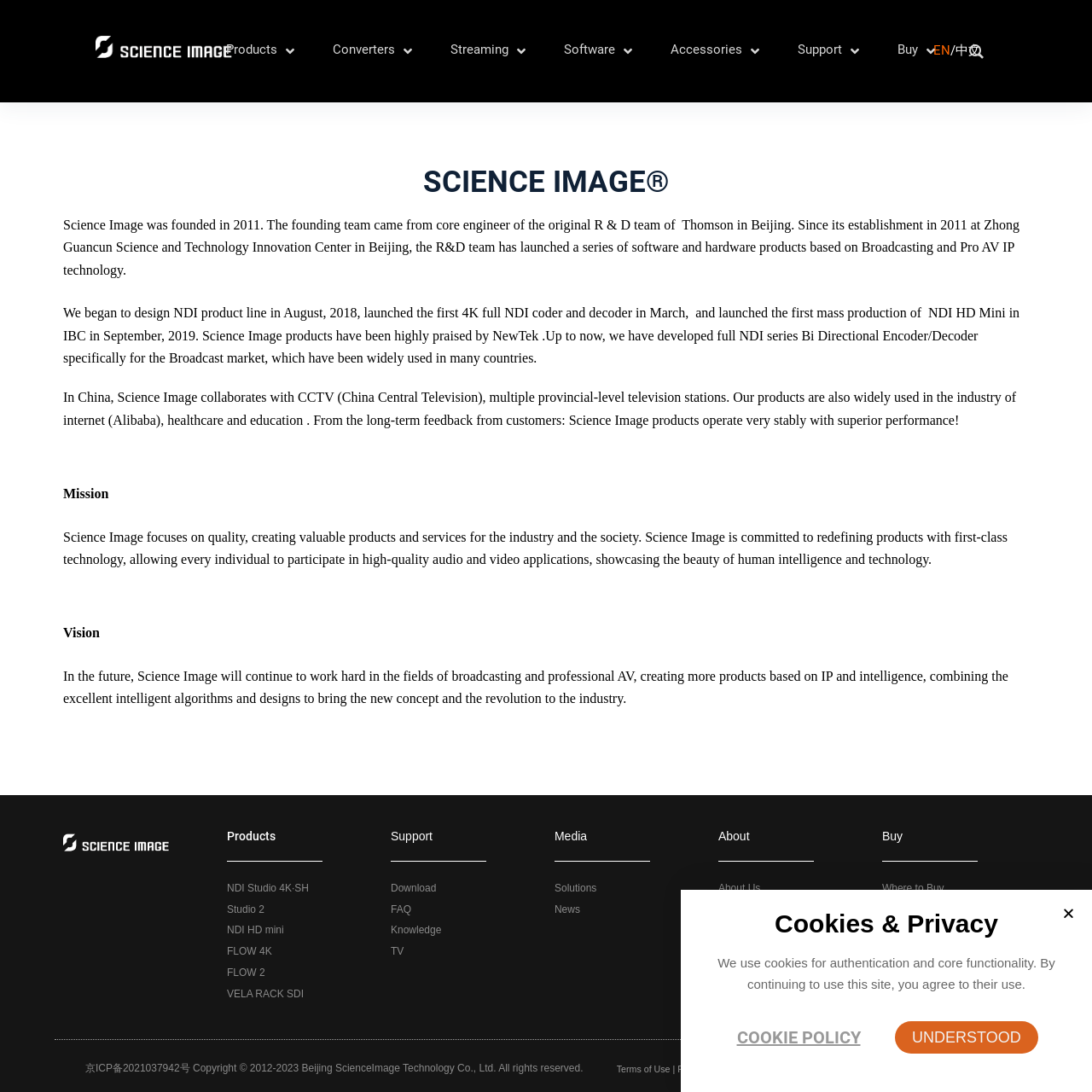Find the bounding box coordinates of the element to click in order to complete the given instruction: "Go to the About Us page."

[0.658, 0.806, 0.792, 0.822]